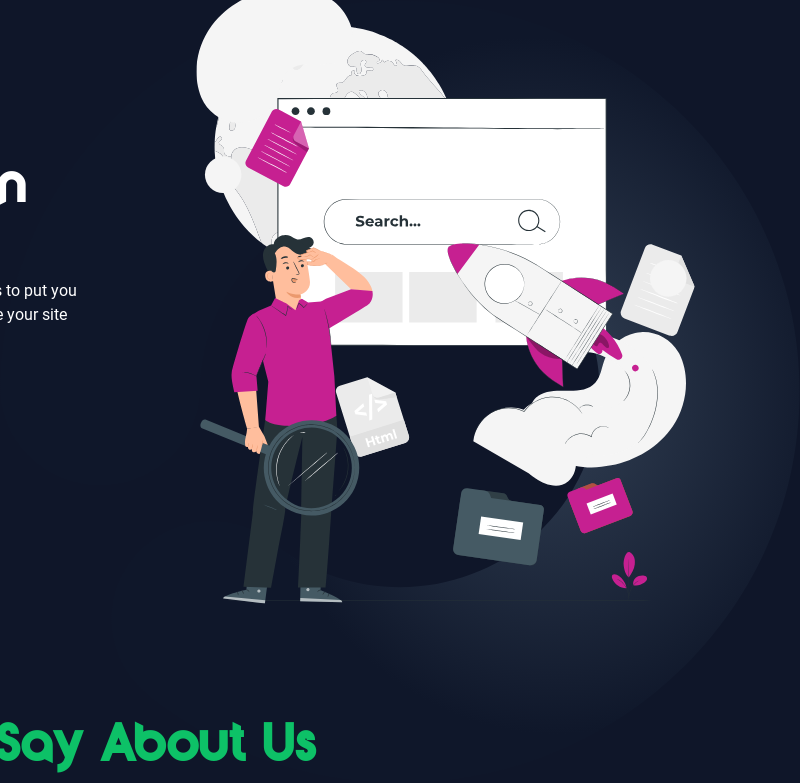Provide a comprehensive description of the image.

The image showcases an illustration titled "CRM Services," depicting a focused man in a vibrant pink shirt, holding a magnifying glass as he contemplates something in front of a large computer screen displaying a search bar labeled "Search...". Surrounding him are various digital design elements symbolizing web development and SEO, including a rocket icon suggesting advancement, documents signifying data analysis, and HTML code snippets. The image emphasizes a dynamic environment aimed at enhancing online visibility and traffic, reflecting the message that the company utilizes the best tools and analytics to place clients ahead of competitors in search engine rankings. Below the illustration, there is a bold tagline stating "What Customers Say About Us," inviting viewers to explore testimonials about the services offered.